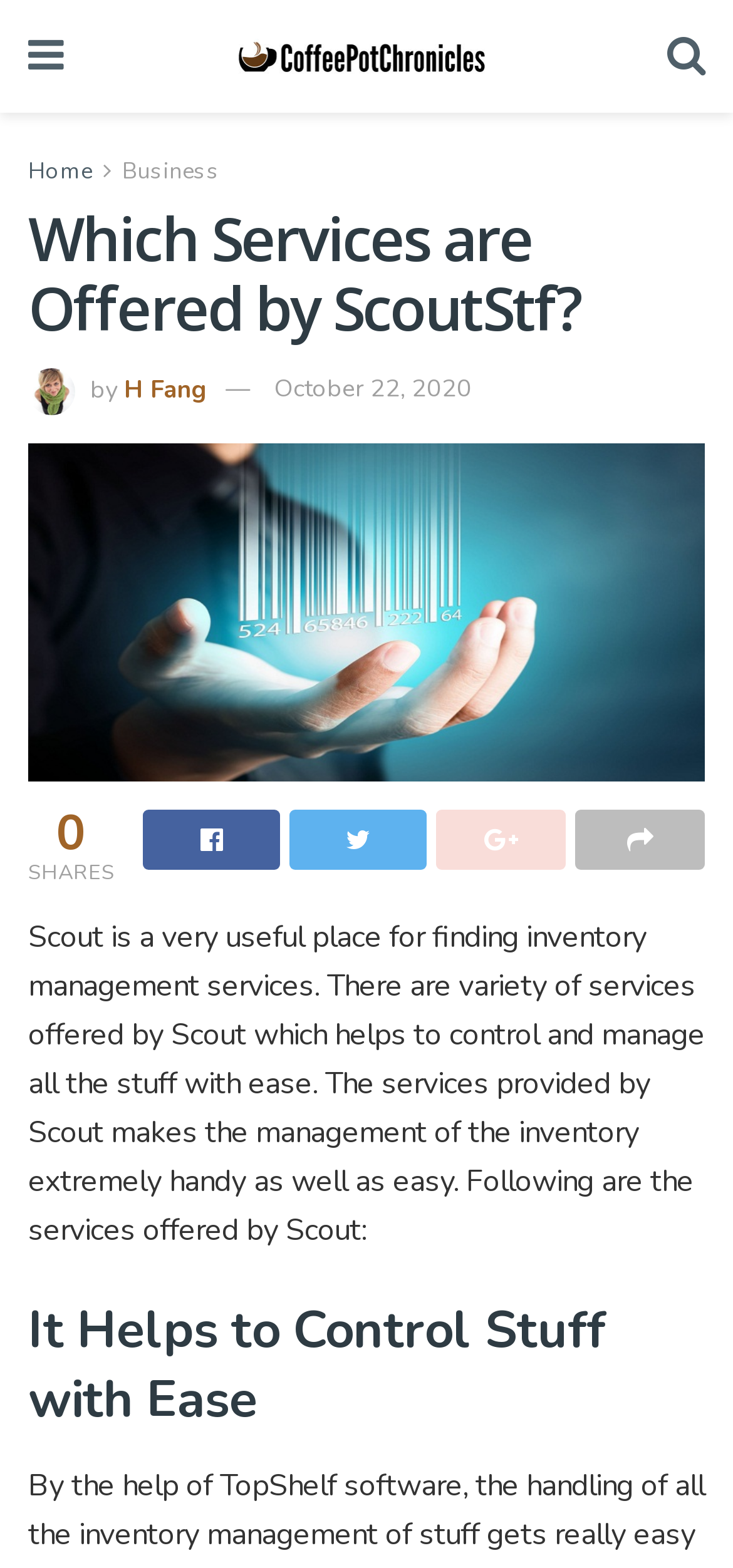Answer succinctly with a single word or phrase:
Who is the author of the article?

H Fang